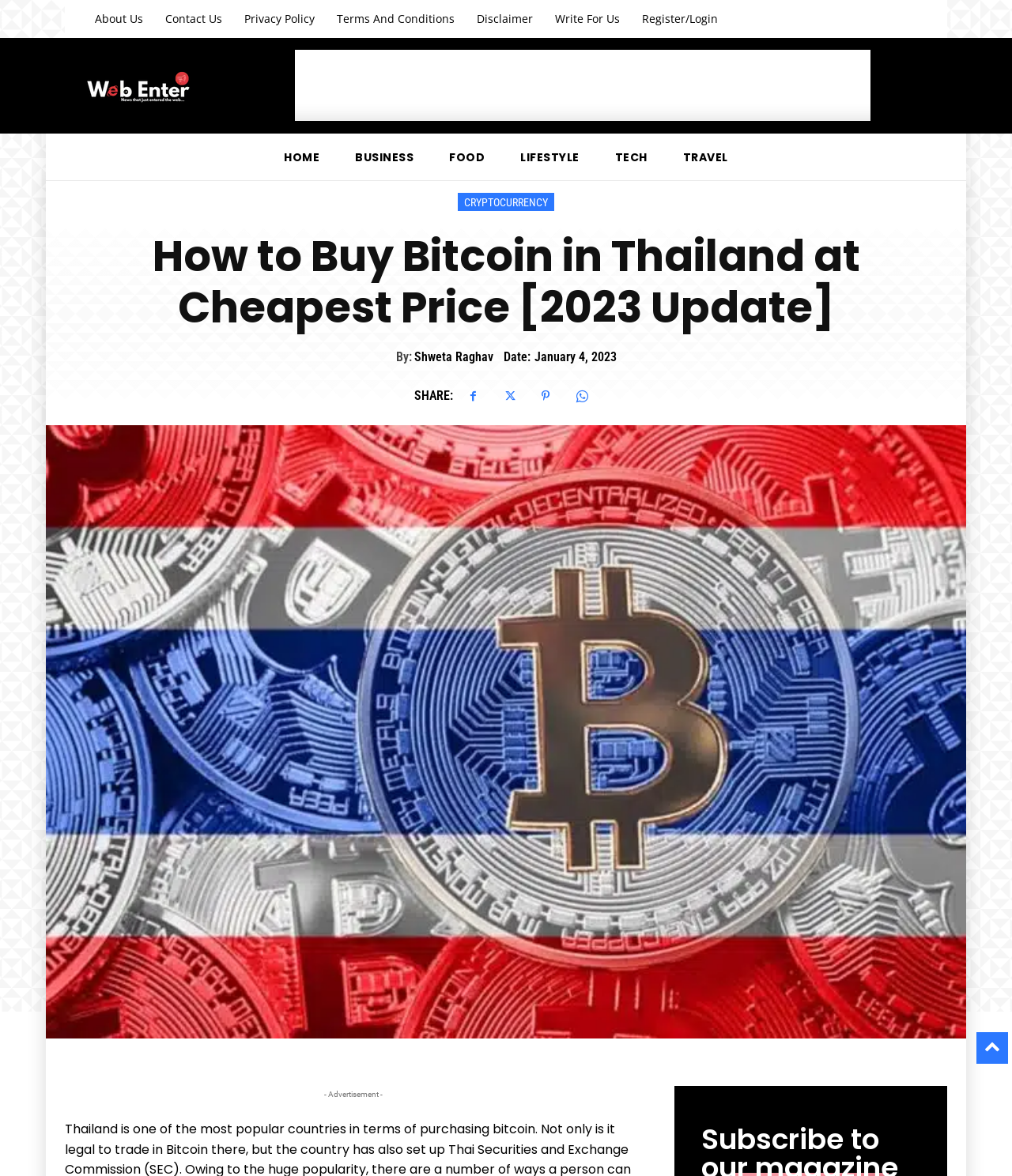Extract the main headline from the webpage and generate its text.

How to Buy Bitcoin in Thailand at Cheapest Price [2023 Update]